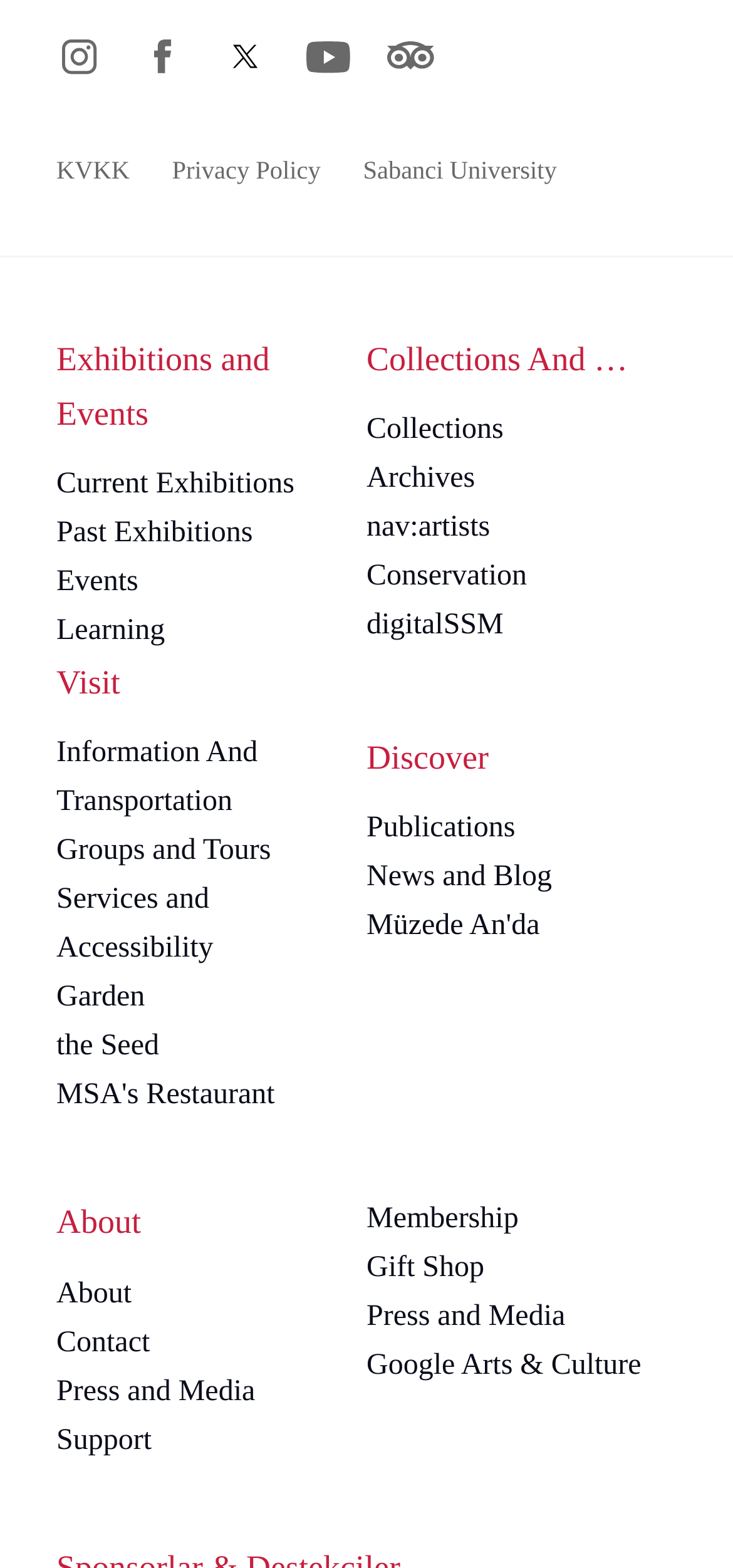Analyze the image and answer the question with as much detail as possible: 
What is the first link under the 'Collections And Research' section?

I looked at the 'Collections And Research' section and found the links 'Collections', 'Archives', 'nav:artists', 'Conservation', and 'digitalSSM'. The first link is 'Collections'.